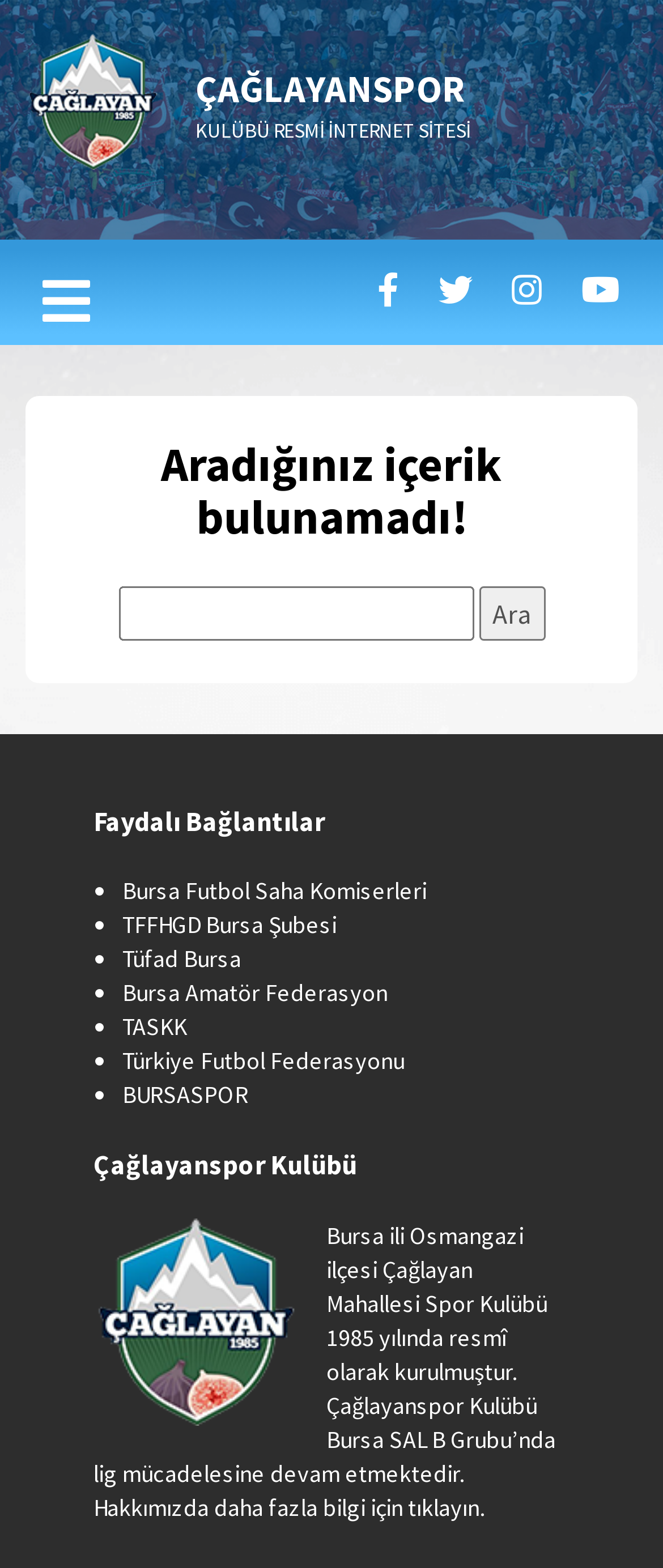Please locate the bounding box coordinates for the element that should be clicked to achieve the following instruction: "Go to Bursa Futbol Saha Komiserleri". Ensure the coordinates are given as four float numbers between 0 and 1, i.e., [left, top, right, bottom].

[0.185, 0.559, 0.644, 0.578]